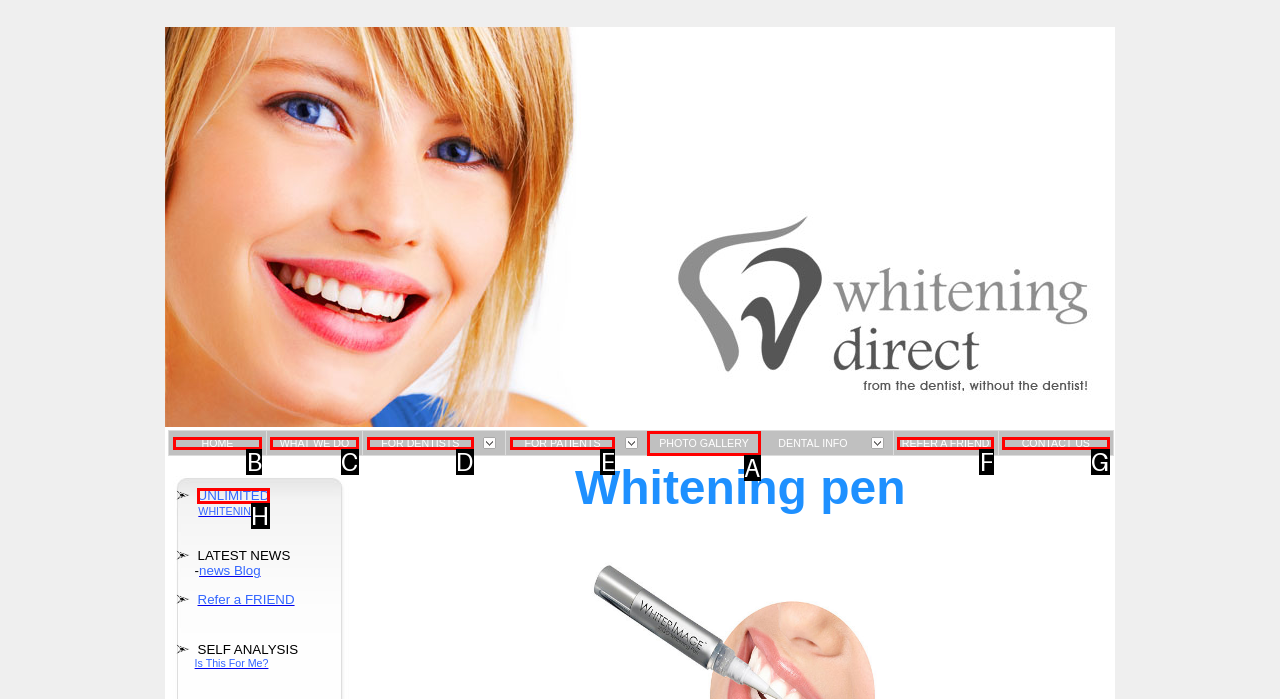Identify the correct UI element to click for the following task: Click PHOTO GALLERY Choose the option's letter based on the given choices.

A